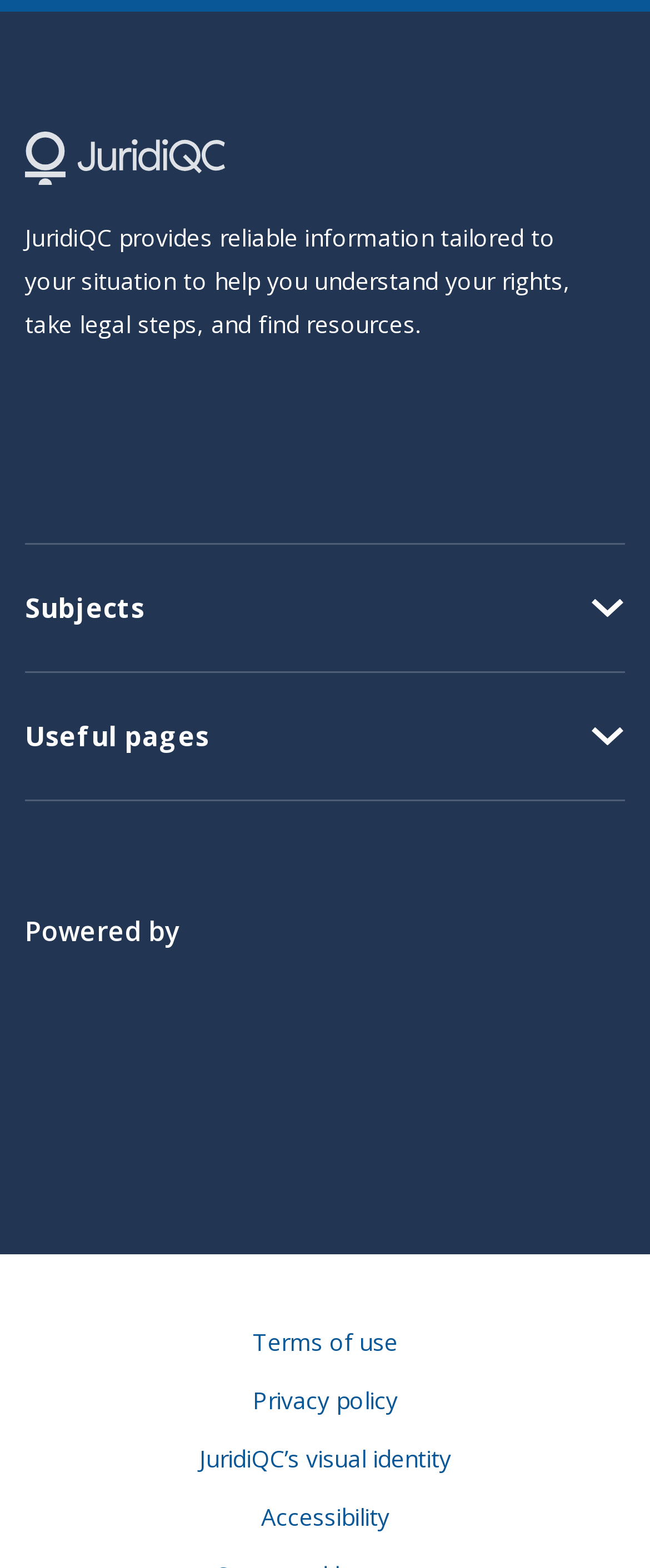Find the bounding box coordinates of the clickable region needed to perform the following instruction: "Expand the Subjects section". The coordinates should be provided as four float numbers between 0 and 1, i.e., [left, top, right, bottom].

[0.038, 0.373, 0.962, 0.403]